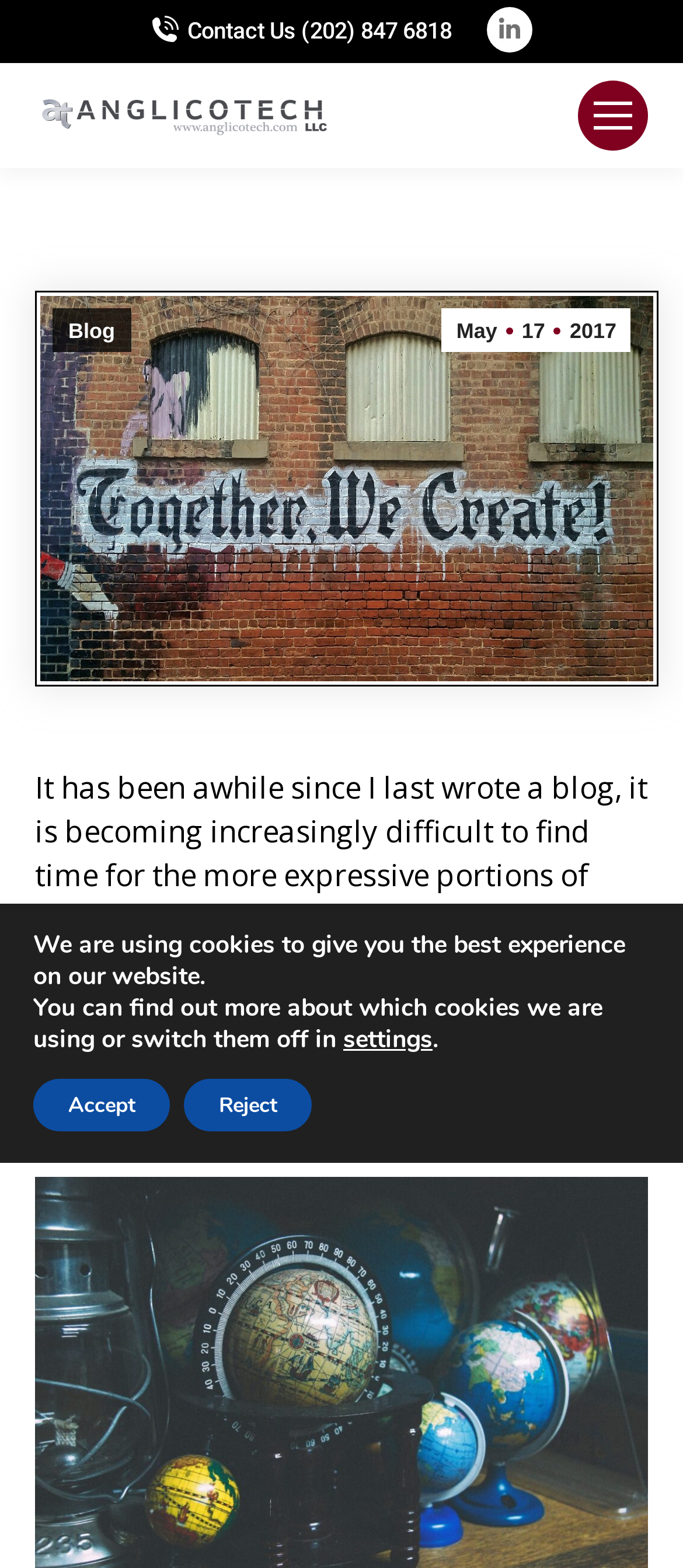Refer to the screenshot and answer the following question in detail:
What is the date of the latest blog post?

The date of the latest blog post can be found by looking at the link elements under the company logo. One of the links has the text 'May 17 2017', which is likely the date of the latest blog post.